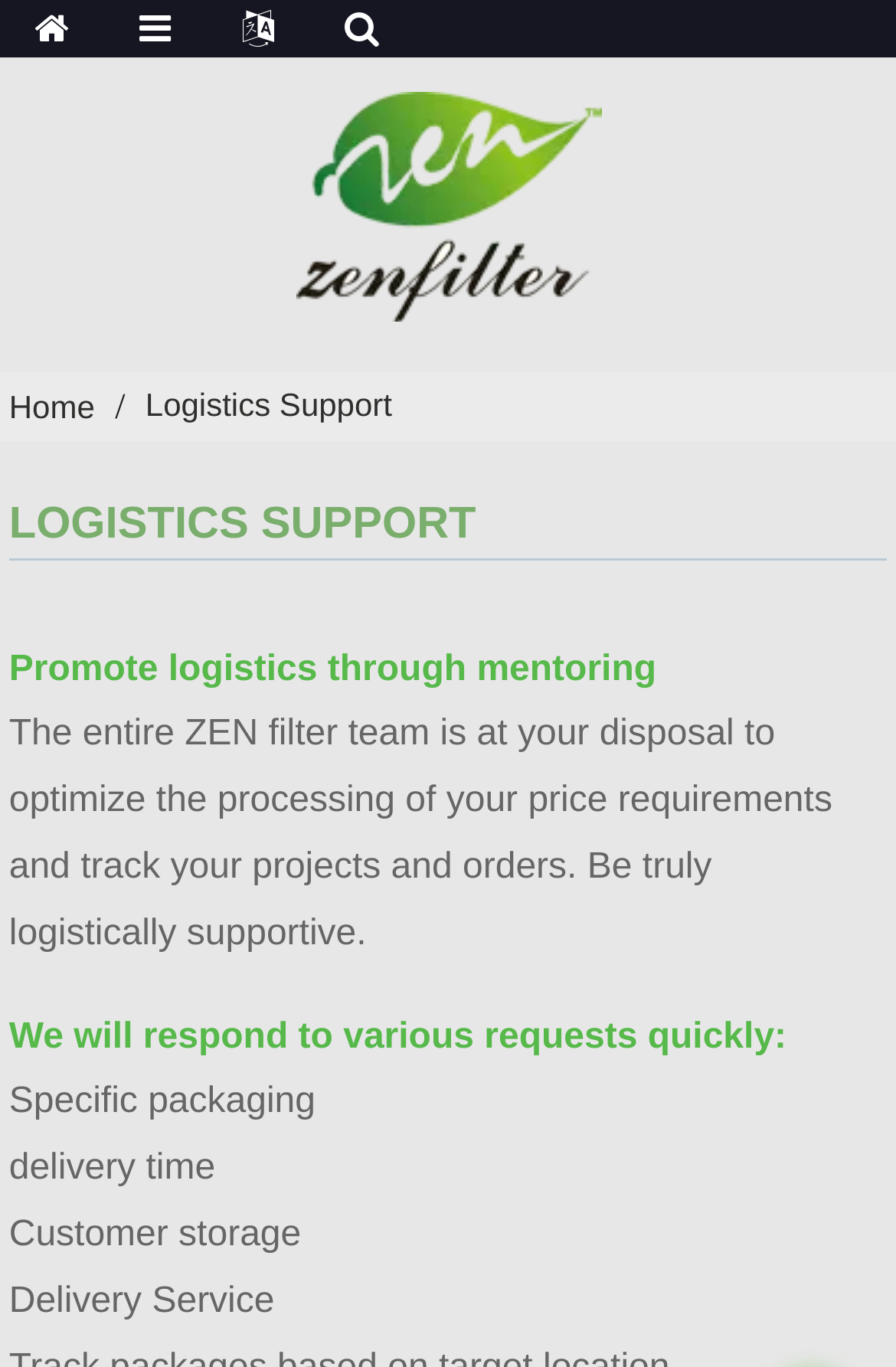What is the purpose of the ZEN filter team?
Please give a detailed and elaborate explanation in response to the question.

The purpose of the ZEN filter team can be inferred from the StaticText element with the text 'The entire ZEN filter team is at your disposal to optimize the processing of your price requirements and track your projects and orders.'. This suggests that the team is responsible for optimizing price requirements and tracking projects and orders.